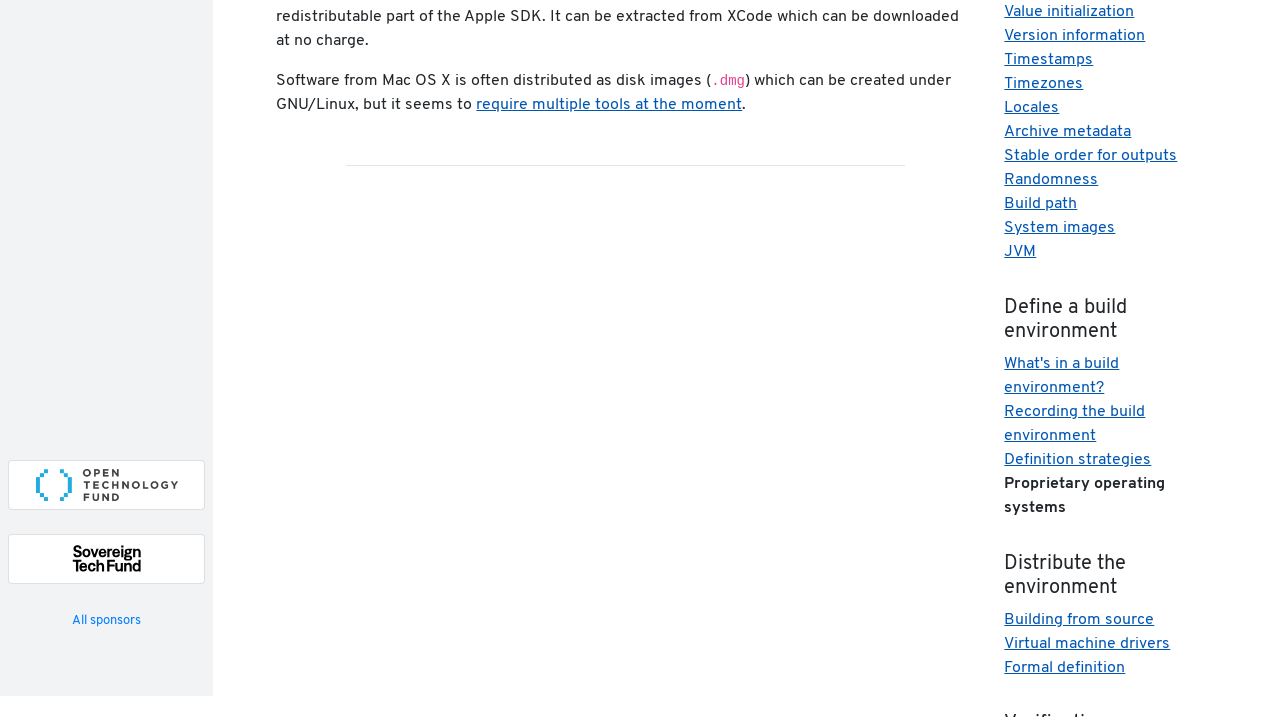Determine the bounding box coordinates for the HTML element mentioned in the following description: "What's in a build environment?". The coordinates should be a list of four floats ranging from 0 to 1, represented as [left, top, right, bottom].

[0.785, 0.497, 0.874, 0.552]